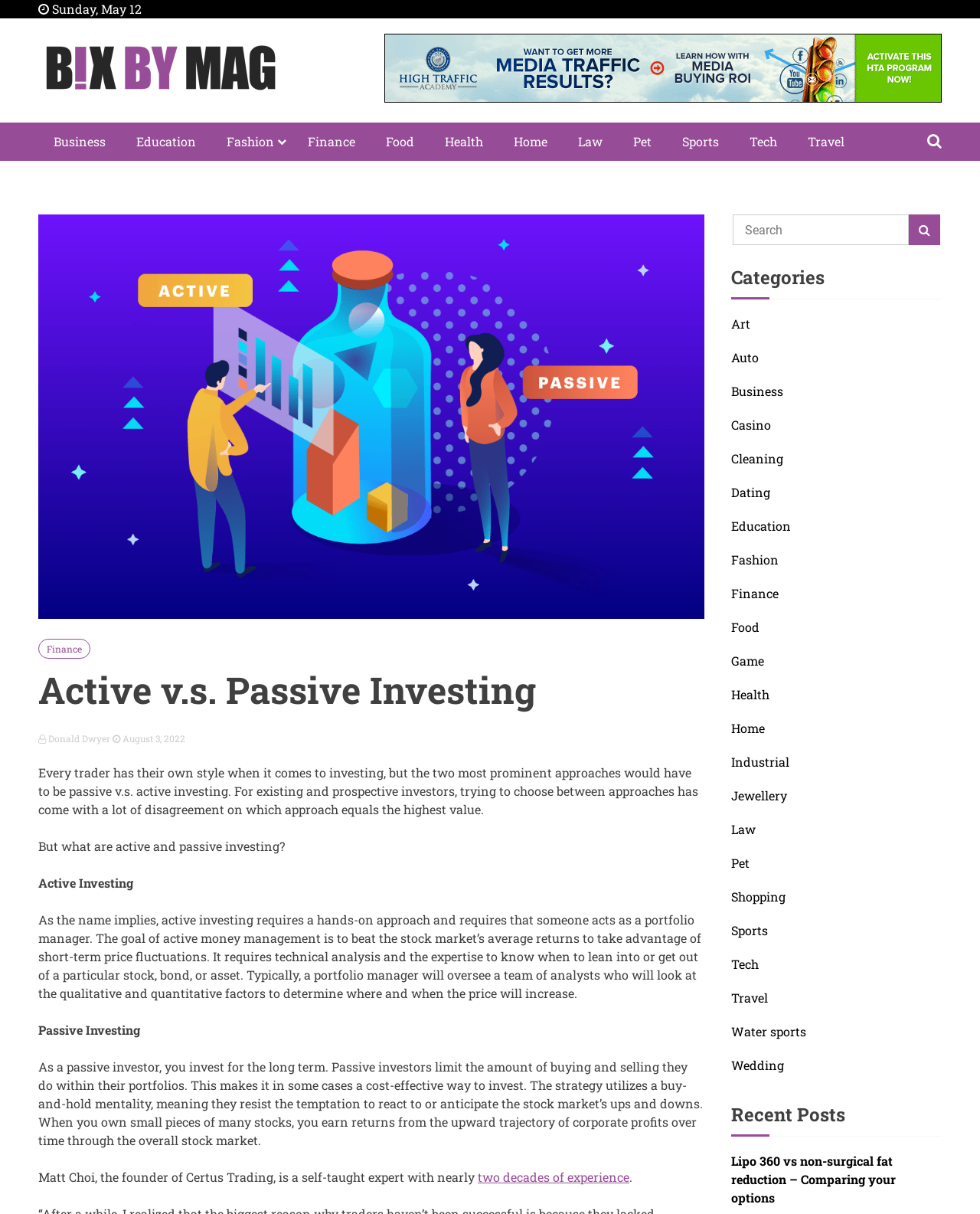What is the purpose of active investing?
Give a comprehensive and detailed explanation for the question.

I found the purpose of active investing by reading the text 'The goal of active money management is to beat the stock market’s average returns to take advantage of short-term price fluctuations'.